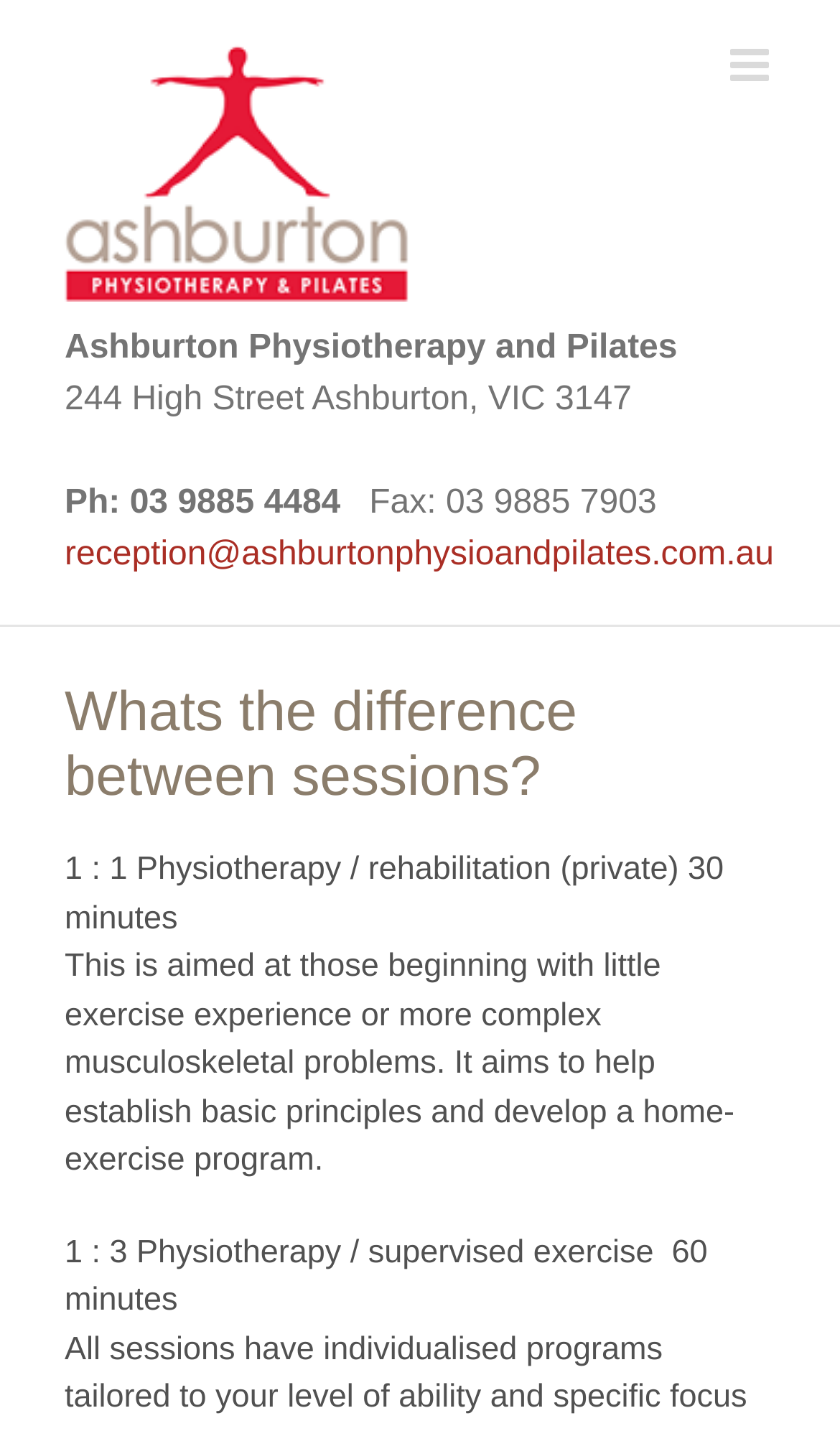How many types of physiotherapy sessions are described on the webpage?
Based on the image, provide a one-word or brief-phrase response.

2